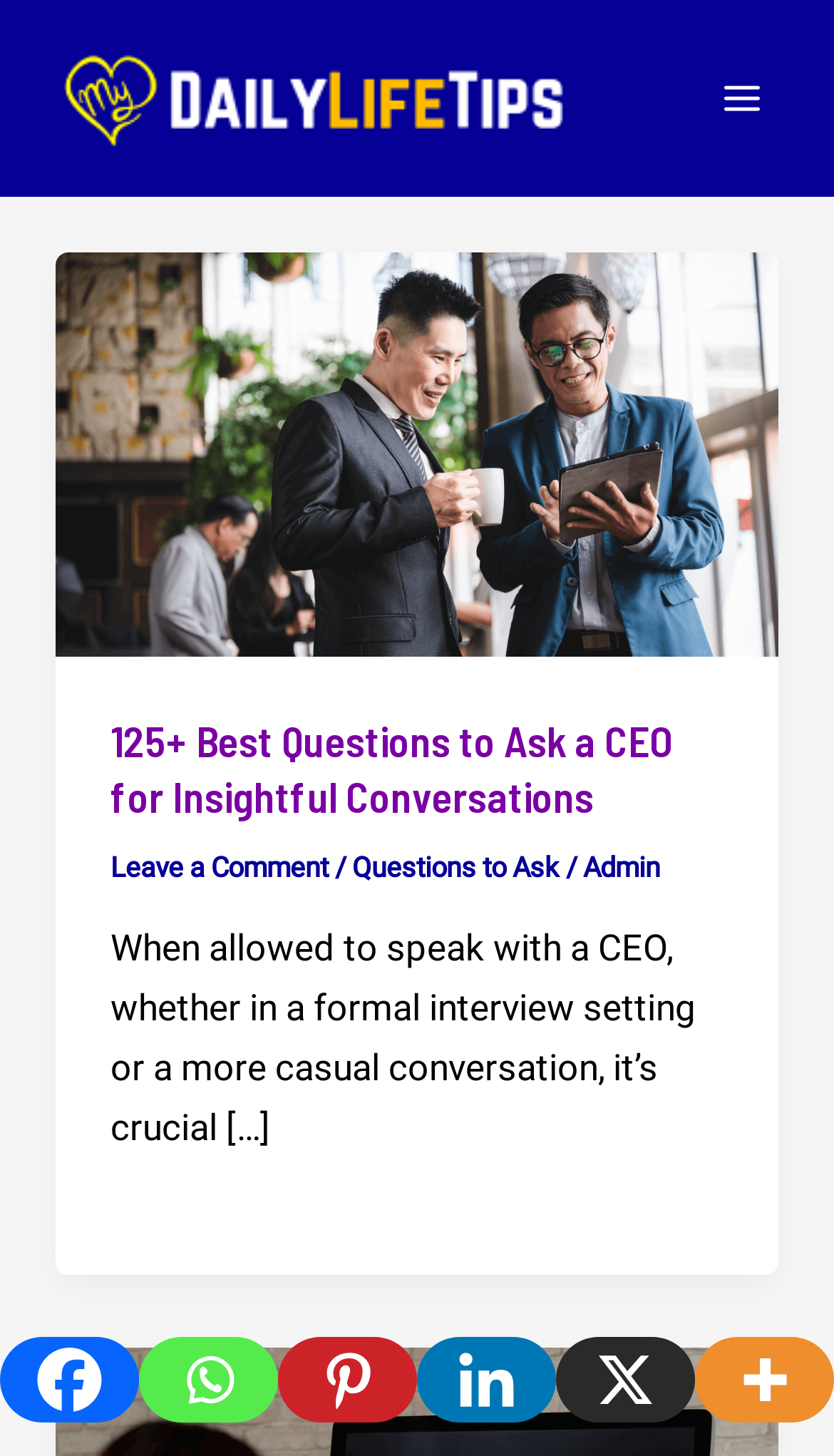What is the logo of the website?
Based on the visual details in the image, please answer the question thoroughly.

The logo of the website is located at the top left corner of the webpage, and it is an image with the text 'MyDailyLifeTips'.